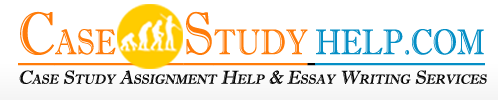What colors are used in the logo design?
Based on the image, provide your answer in one word or phrase.

Orange, yellow, and blue